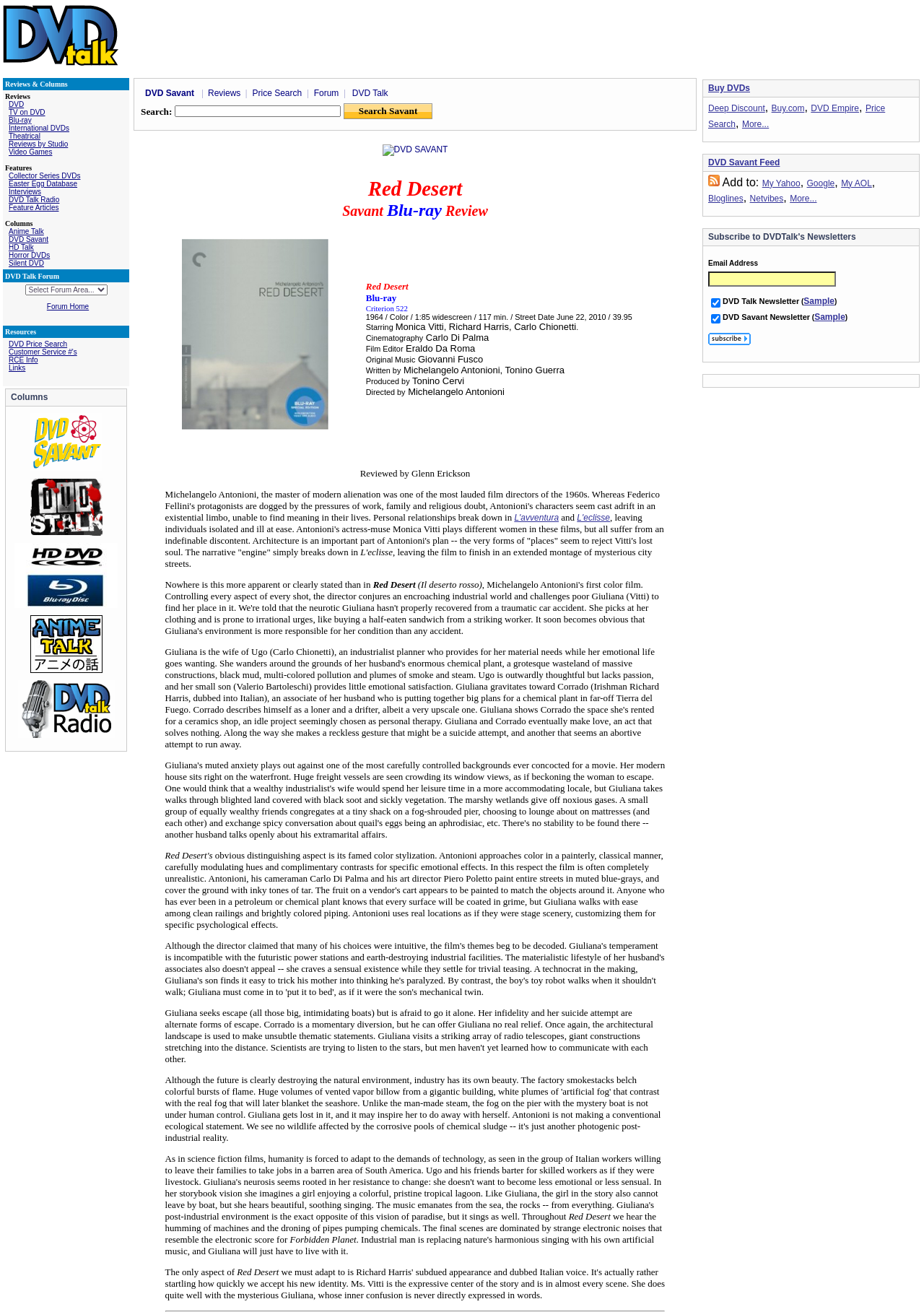What type of content is listed under 'Columns'? Look at the image and give a one-word or short phrase answer.

Links